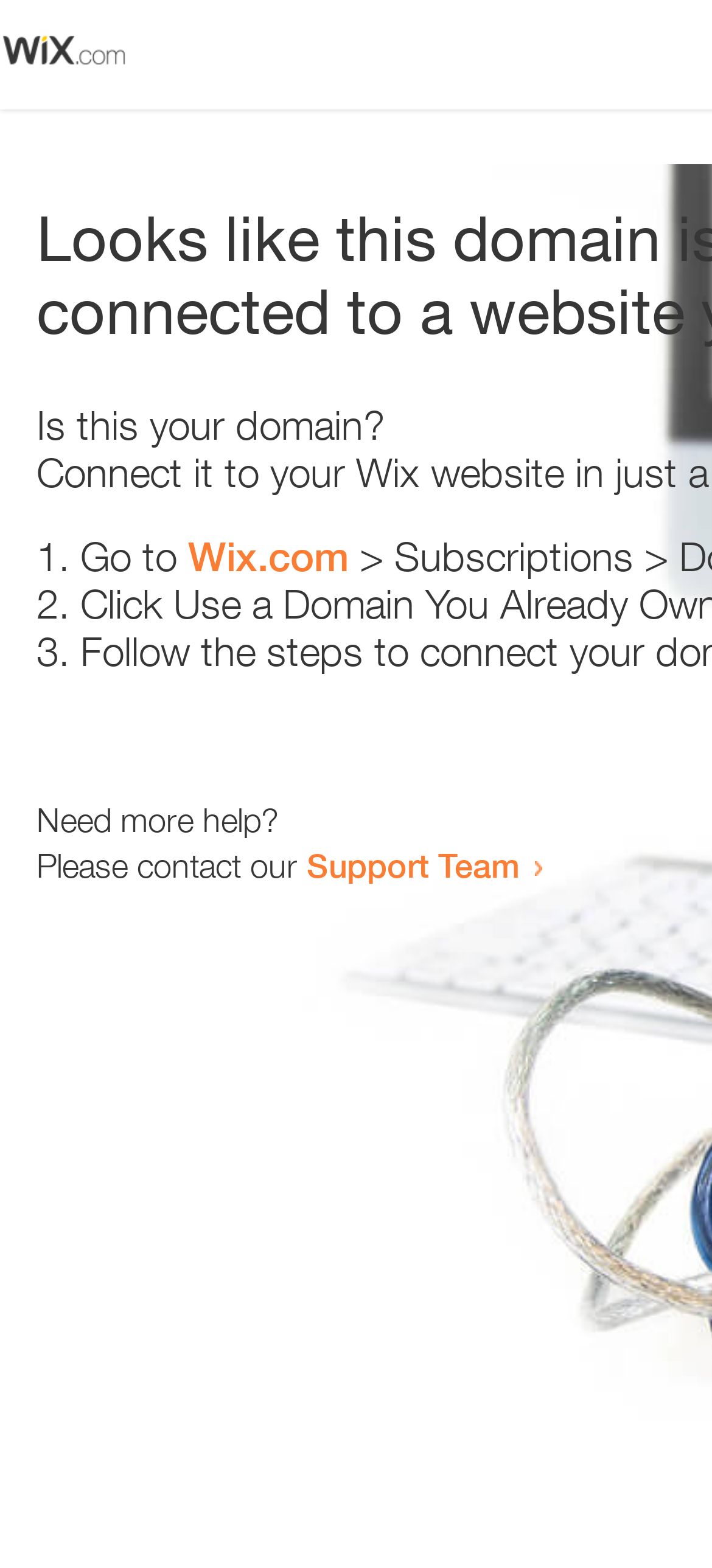From the webpage screenshot, predict the bounding box of the UI element that matches this description: "A Vision4Press website".

None